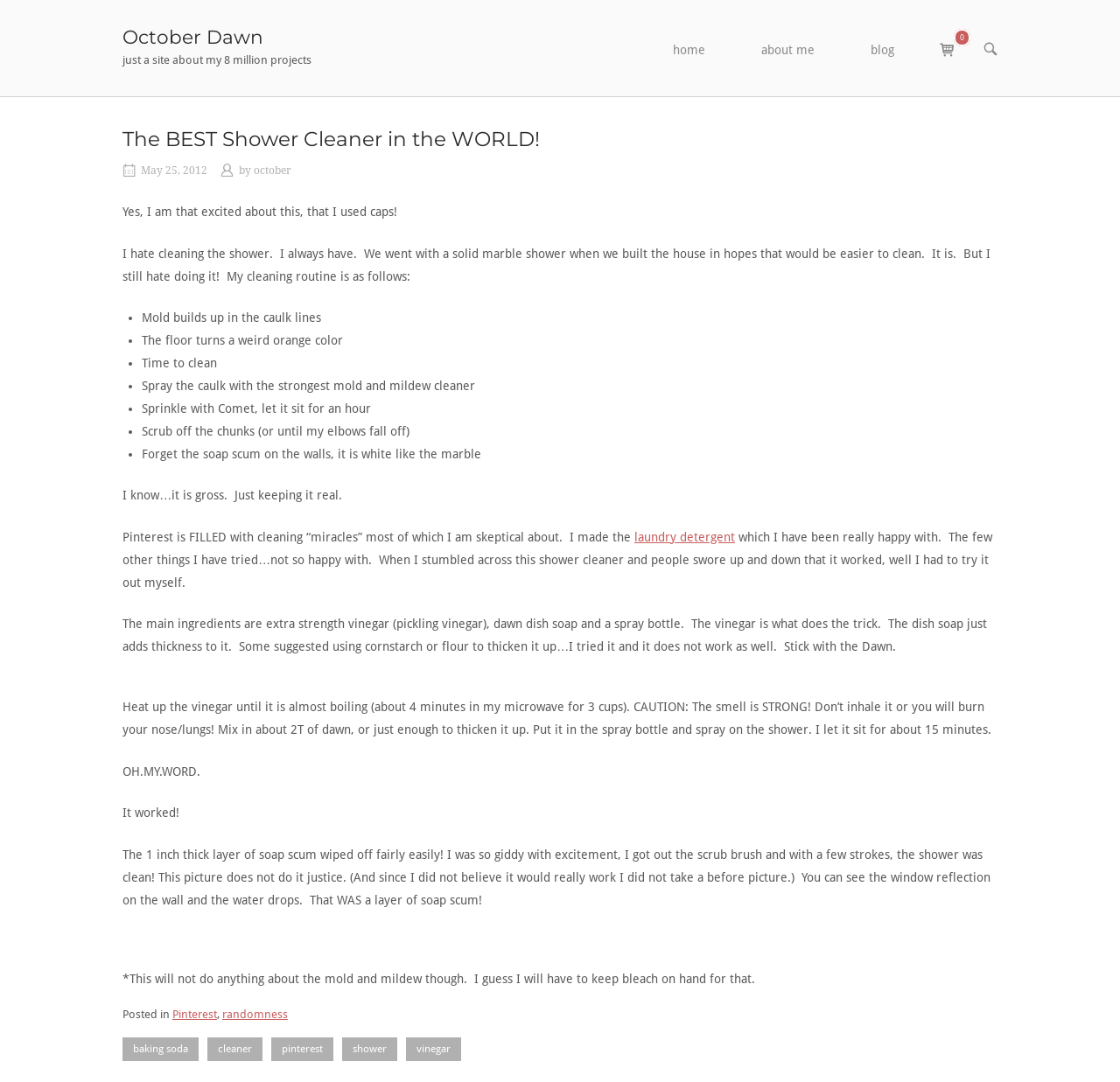How long does the shower cleaner need to sit?
Answer the question with a single word or phrase, referring to the image.

15 minutes